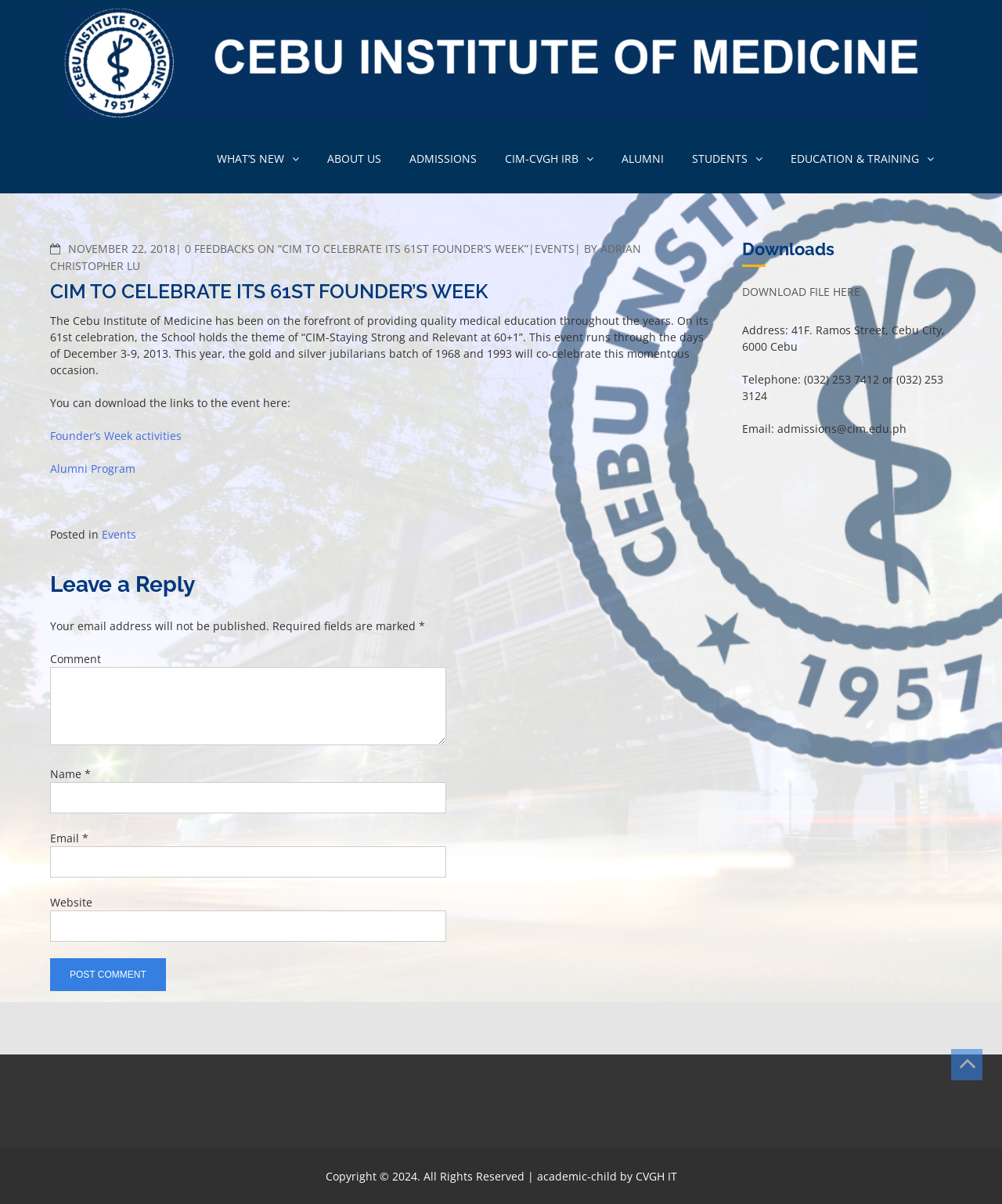What is the email address for admissions? Based on the screenshot, please respond with a single word or phrase.

admissions@cim.edu.ph